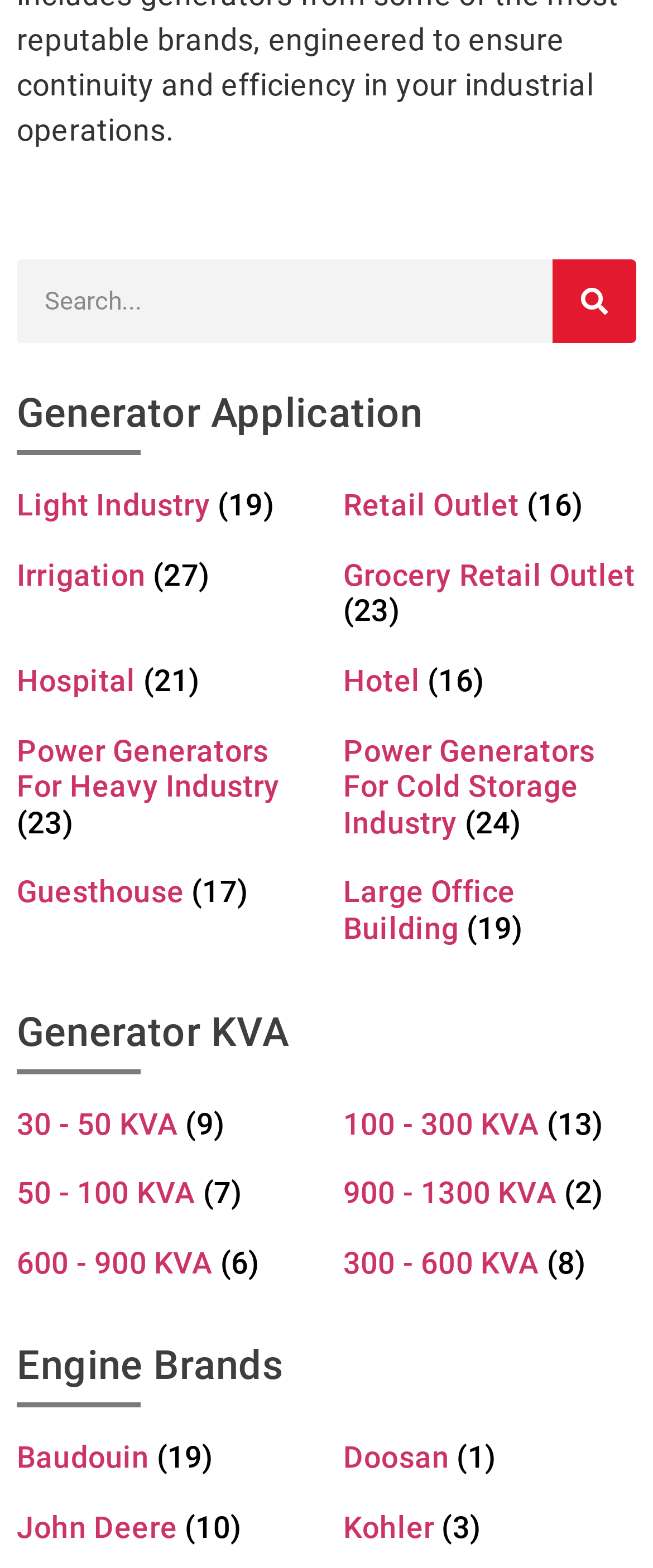Kindly provide the bounding box coordinates of the section you need to click on to fulfill the given instruction: "View Generator KVA options".

[0.026, 0.645, 0.974, 0.671]